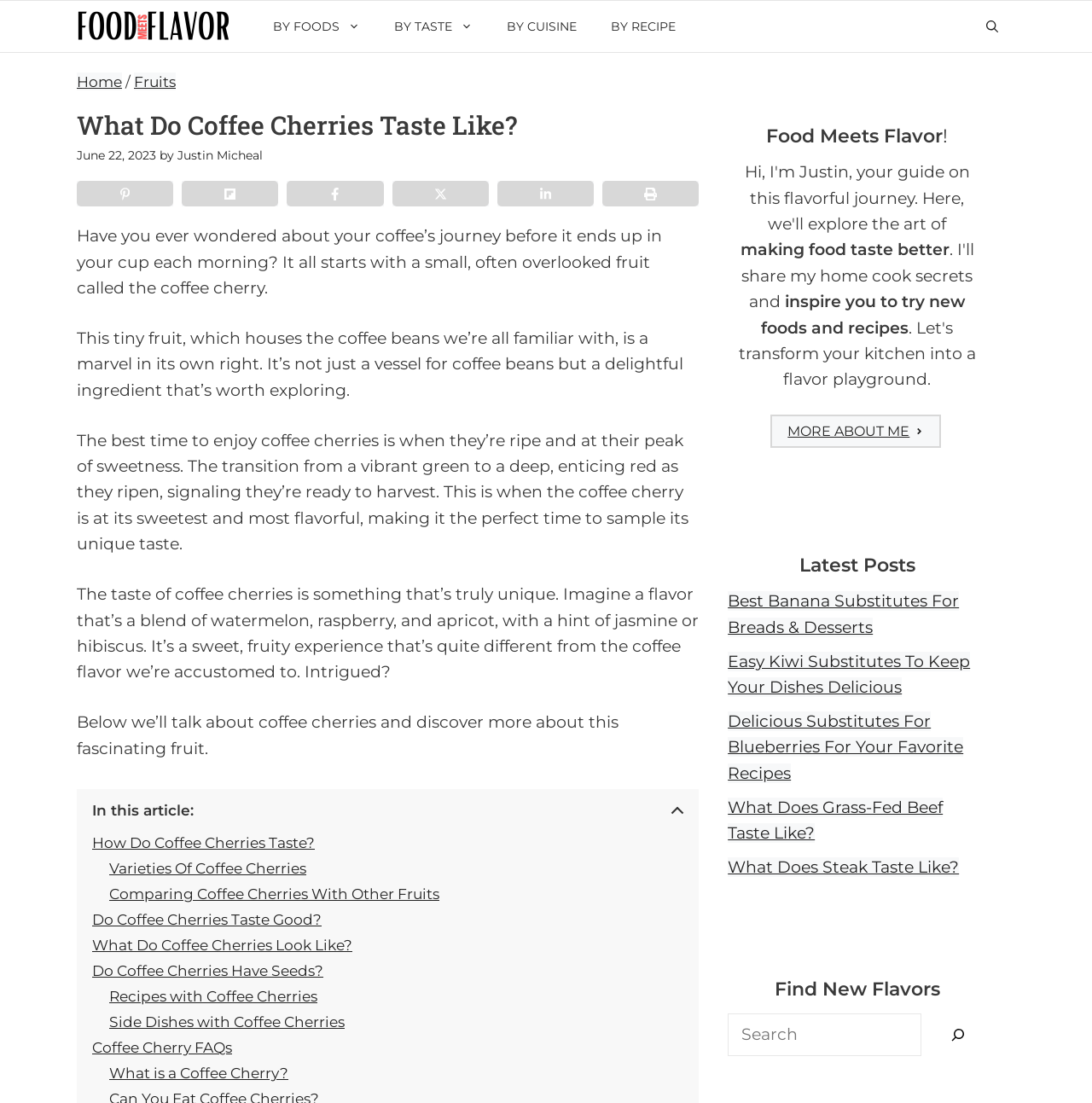Determine the bounding box coordinates of the section to be clicked to follow the instruction: "Click on the 'FOOD meets FLAVOR' link". The coordinates should be given as four float numbers between 0 and 1, formatted as [left, top, right, bottom].

[0.07, 0.001, 0.227, 0.047]